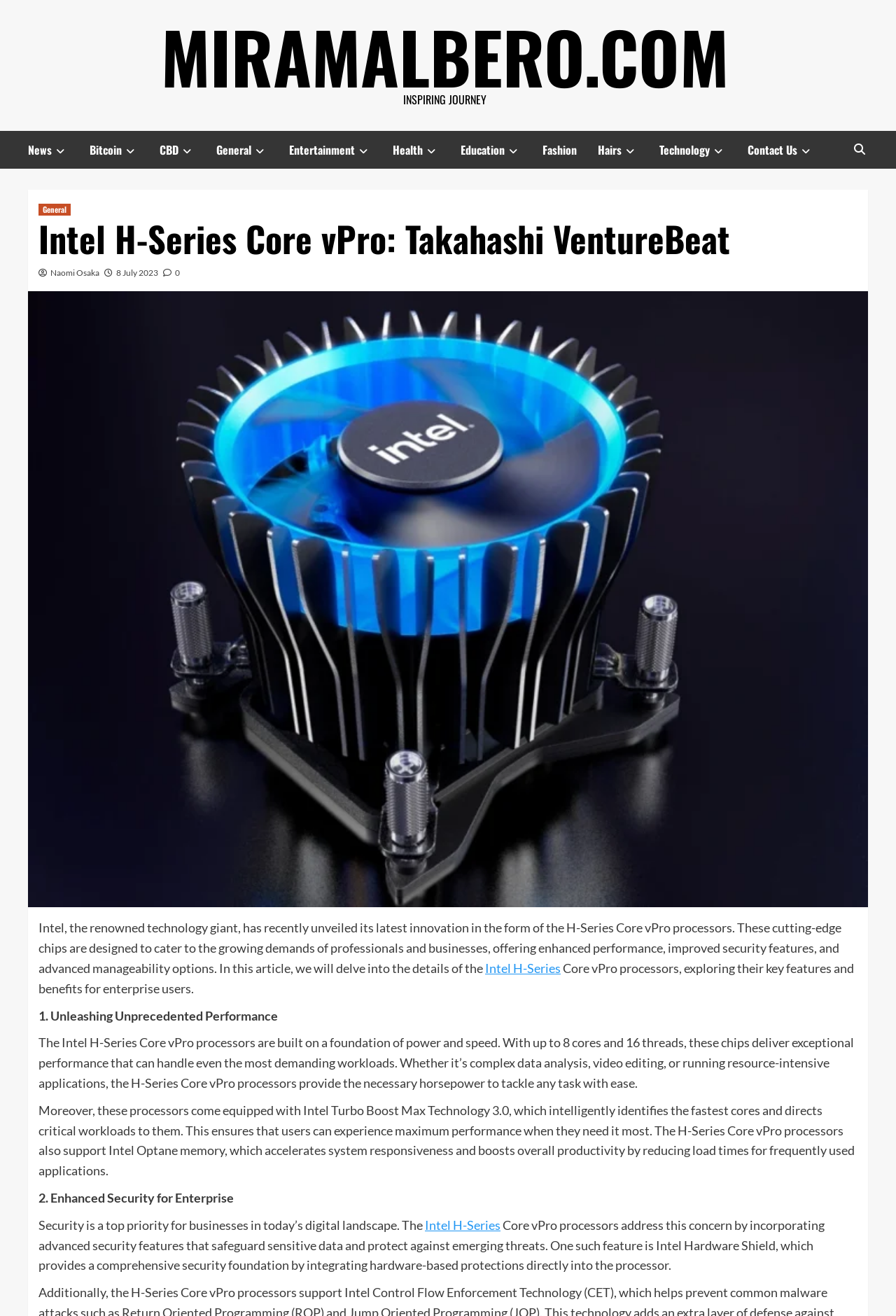Find the UI element described as: "News" and predict its bounding box coordinates. Ensure the coordinates are four float numbers between 0 and 1, [left, top, right, bottom].

[0.031, 0.099, 0.1, 0.128]